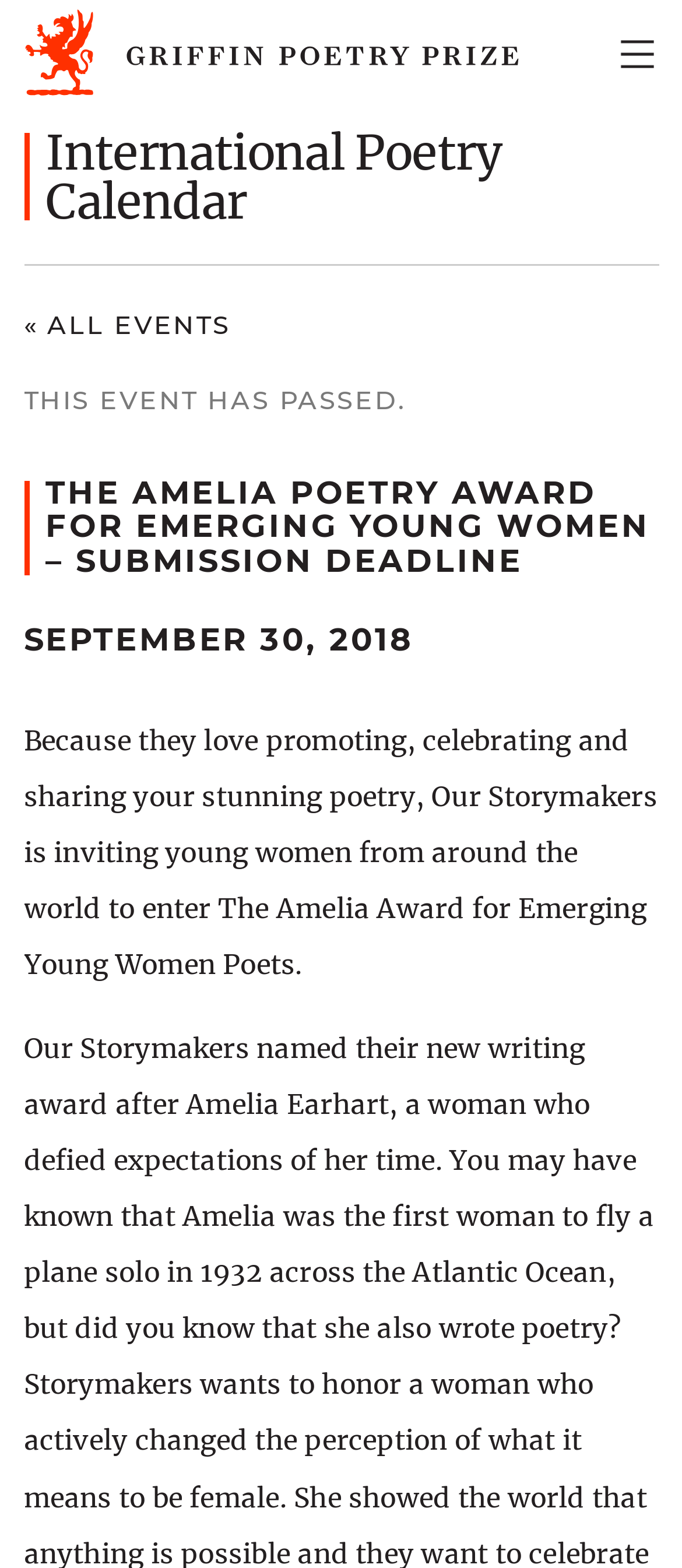Who is inviting young women to enter the award?
Please provide a single word or phrase based on the screenshot.

Our Storymakers